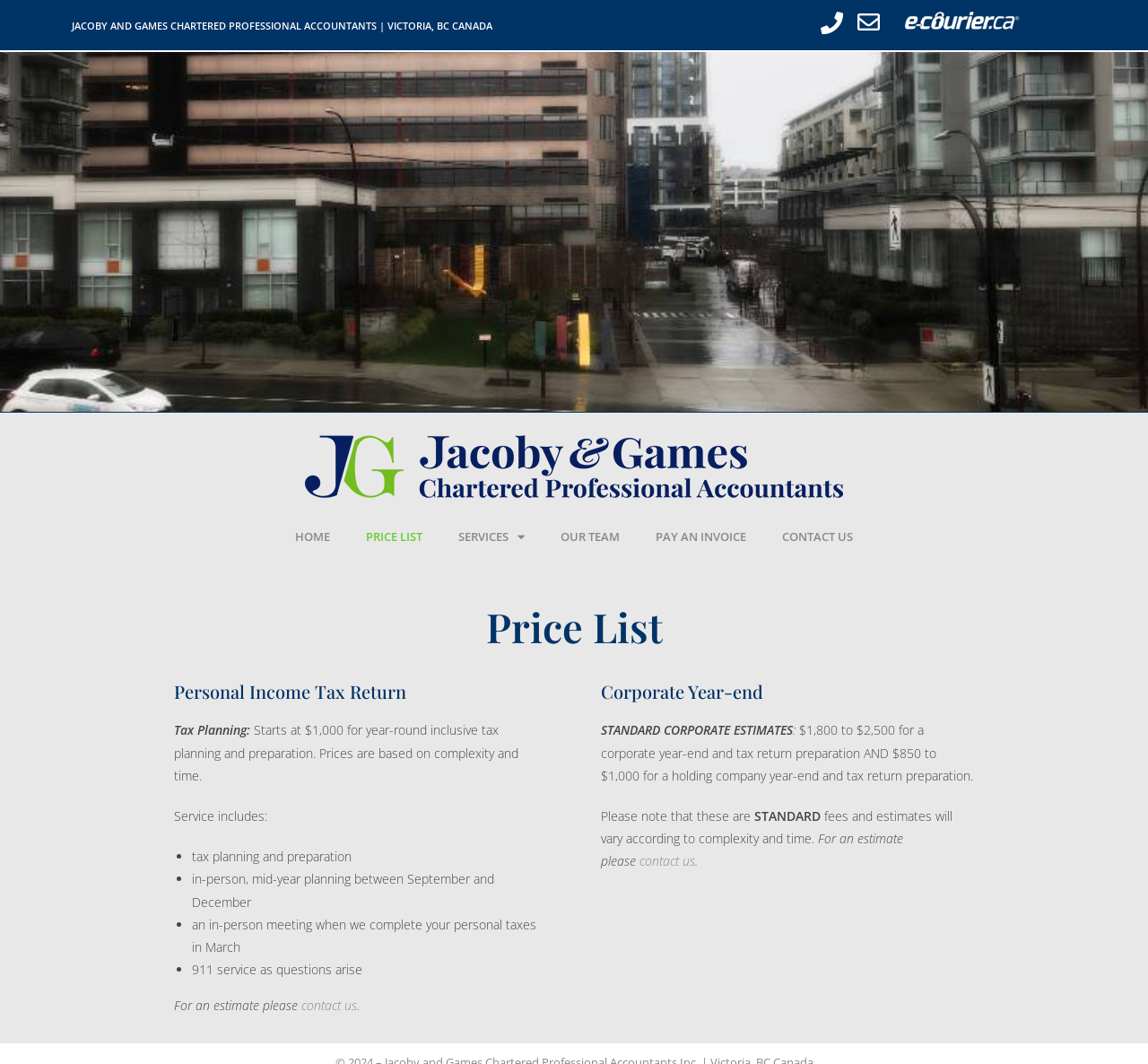Please find the bounding box for the UI element described by: "Pay an Invoice".

[0.555, 0.485, 0.666, 0.524]